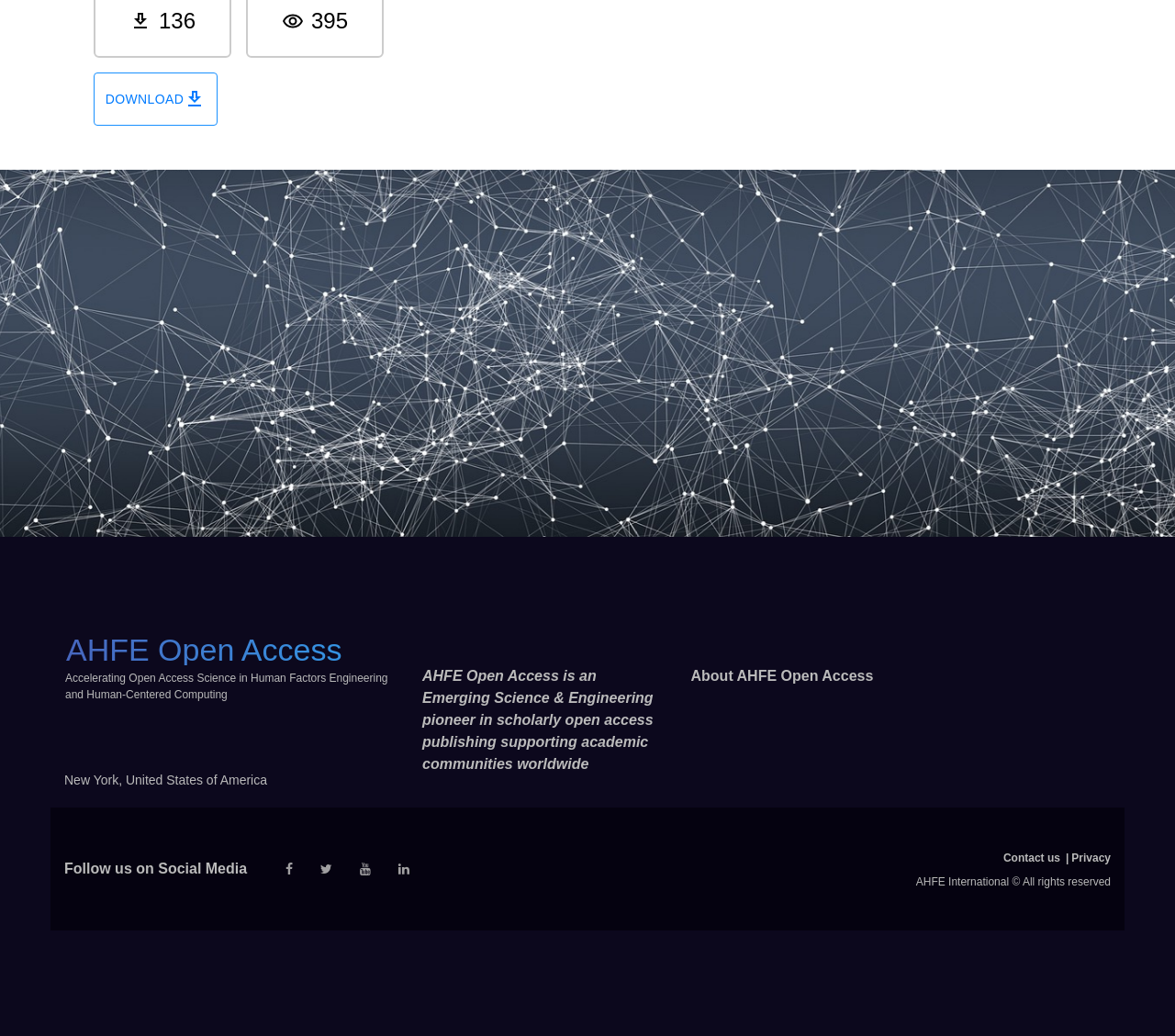Determine the bounding box for the described HTML element: "Download". Ensure the coordinates are four float numbers between 0 and 1 in the format [left, top, right, bottom].

[0.08, 0.07, 0.185, 0.121]